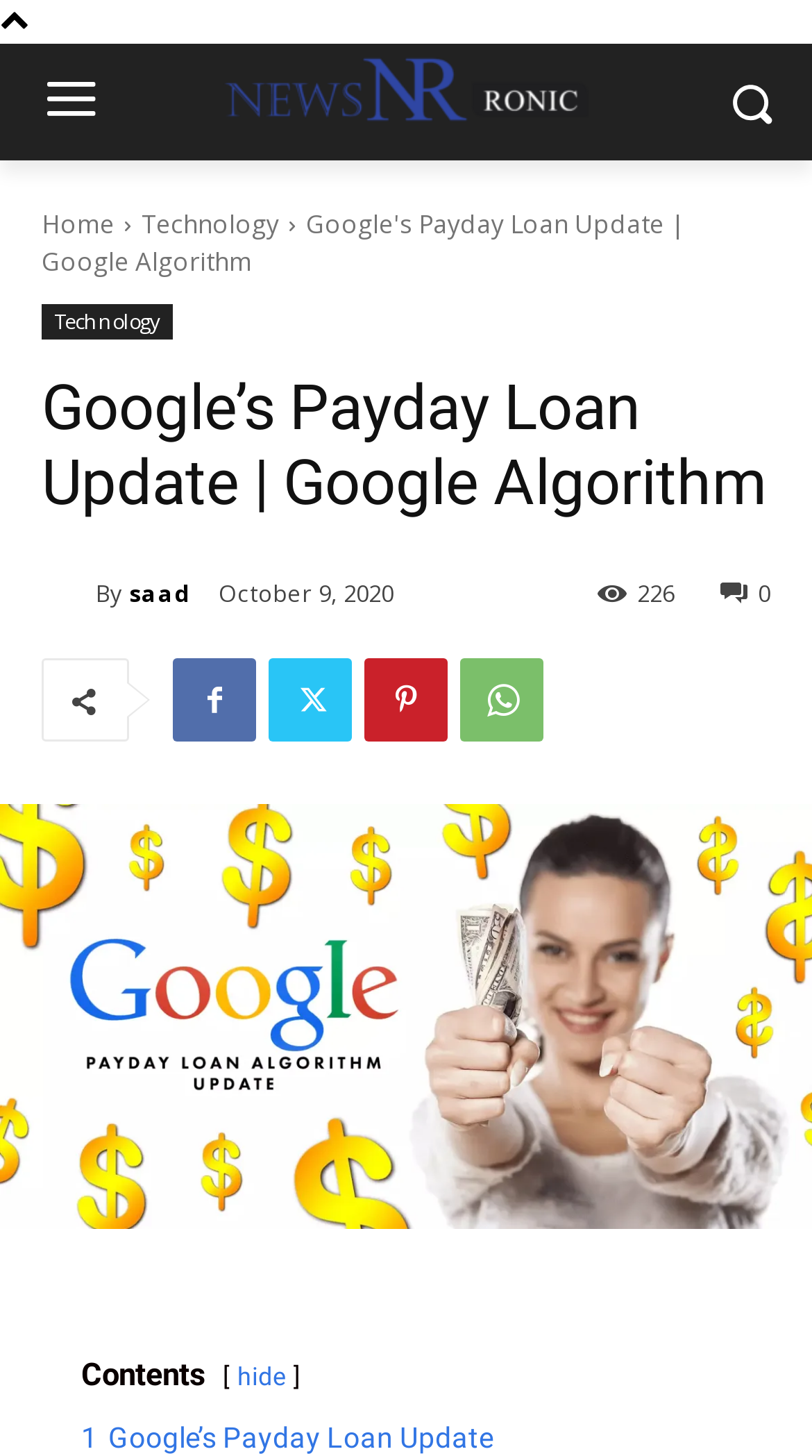Determine the bounding box for the described HTML element: "aria-label="Open search"". Ensure the coordinates are four float numbers between 0 and 1 in the format [left, top, right, bottom].

None